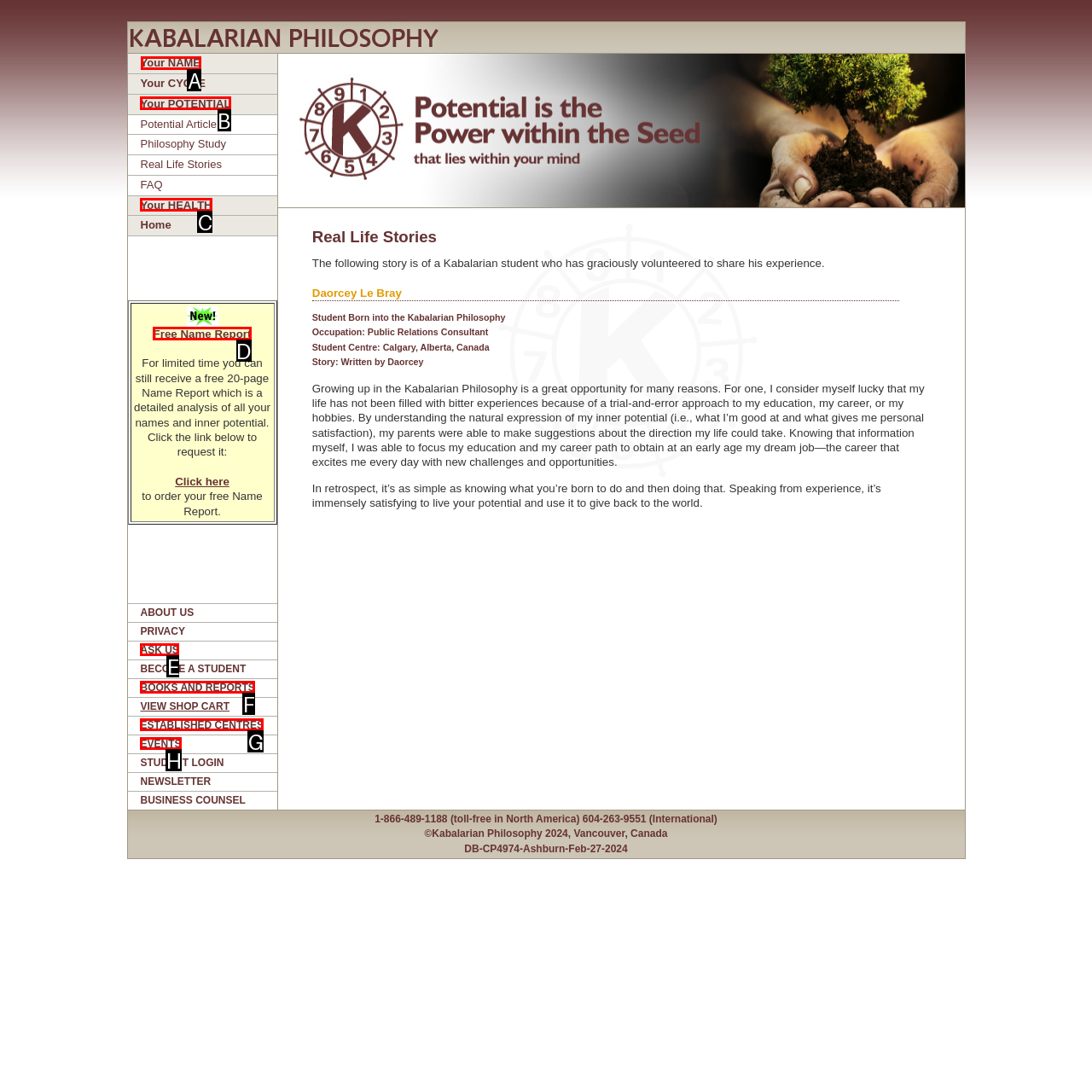For the task: Click on Your NAME, identify the HTML element to click.
Provide the letter corresponding to the right choice from the given options.

A